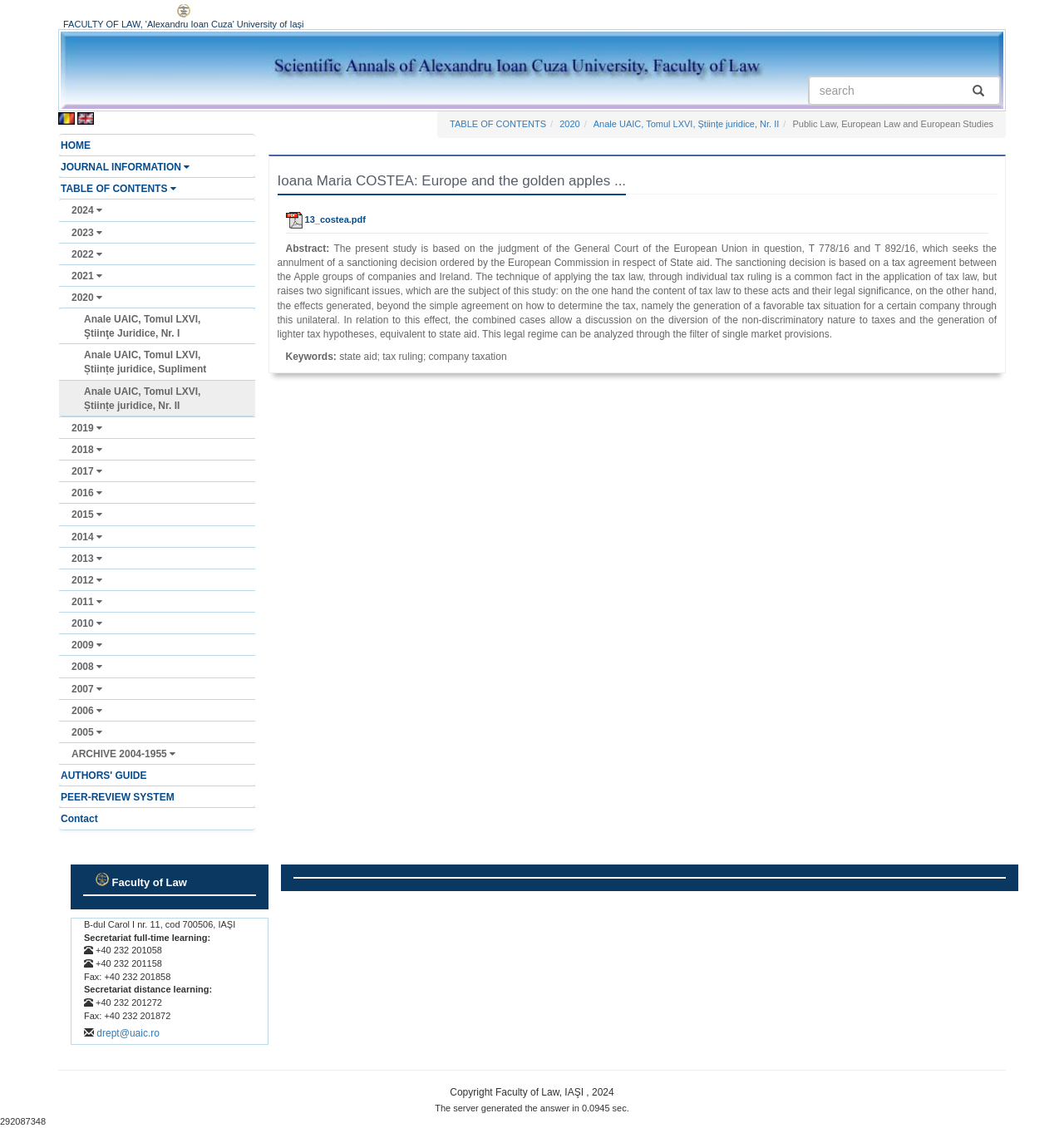Locate the bounding box coordinates of the region to be clicked to comply with the following instruction: "download pdf". The coordinates must be four float numbers between 0 and 1, in the form [left, top, right, bottom].

[0.268, 0.19, 0.344, 0.199]